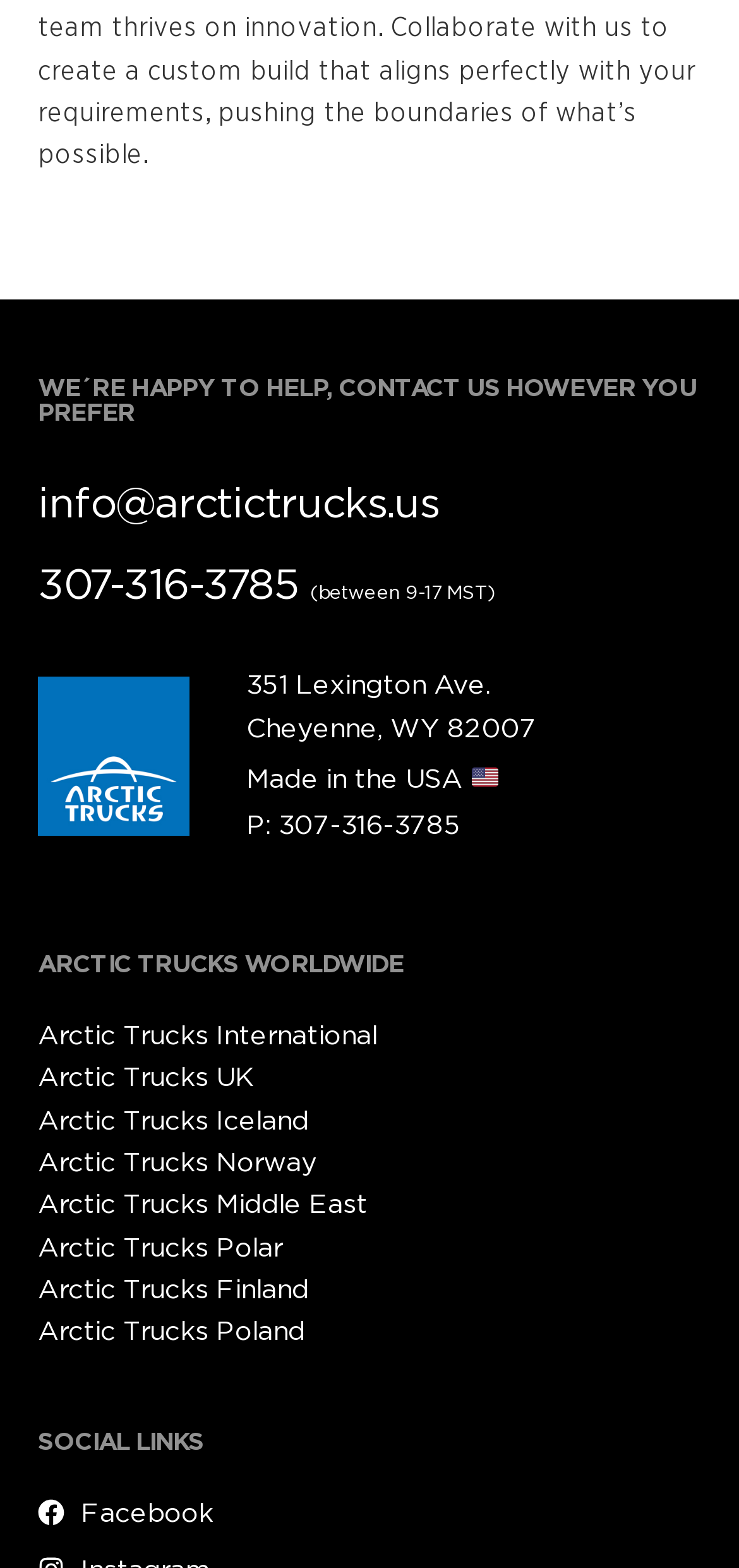Predict the bounding box coordinates for the UI element described as: "Arctic Trucks Polar". The coordinates should be four float numbers between 0 and 1, presented as [left, top, right, bottom].

[0.051, 0.782, 0.949, 0.809]